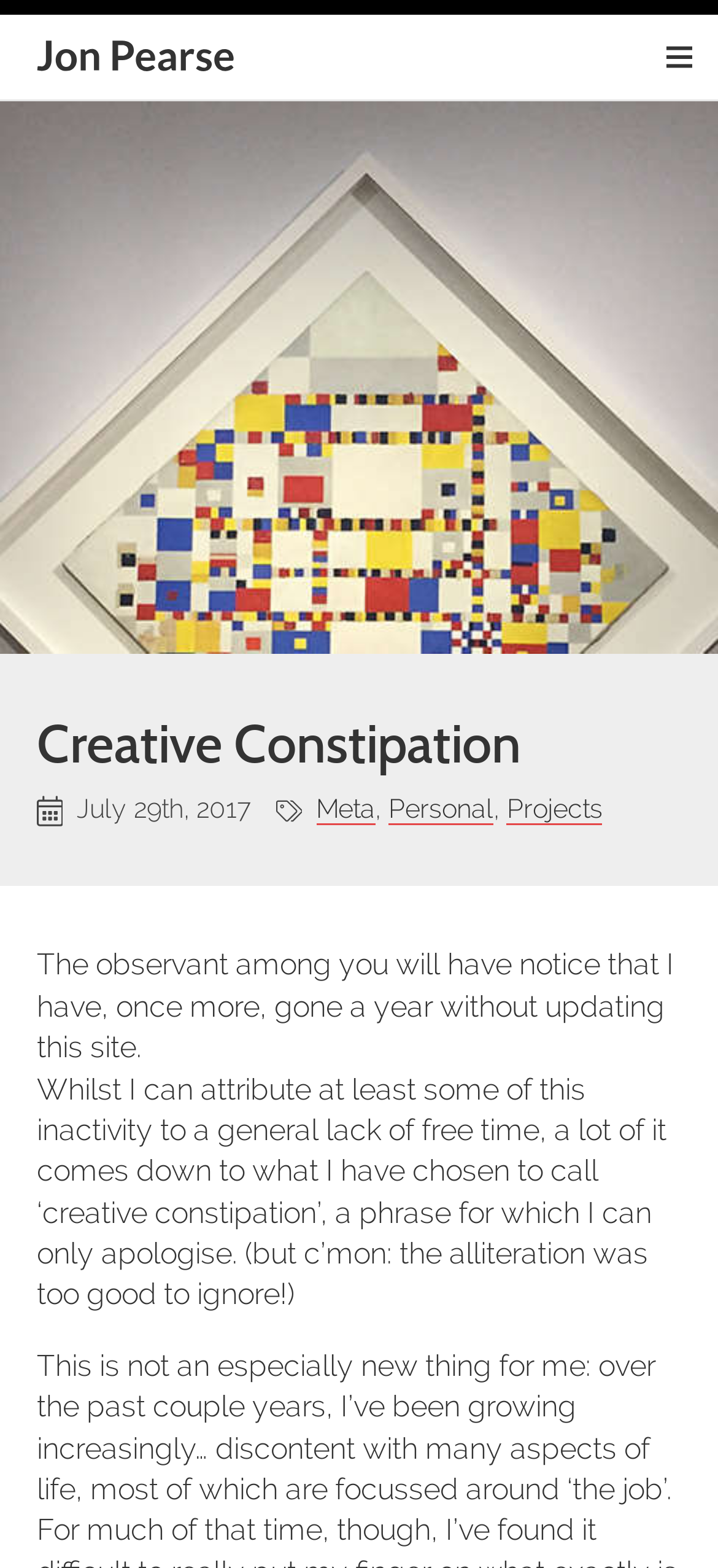Calculate the bounding box coordinates for the UI element based on the following description: "parent_node: Home title="Show/hide navigation"". Ensure the coordinates are four float numbers between 0 and 1, i.e., [left, top, right, bottom].

[0.924, 0.026, 0.969, 0.047]